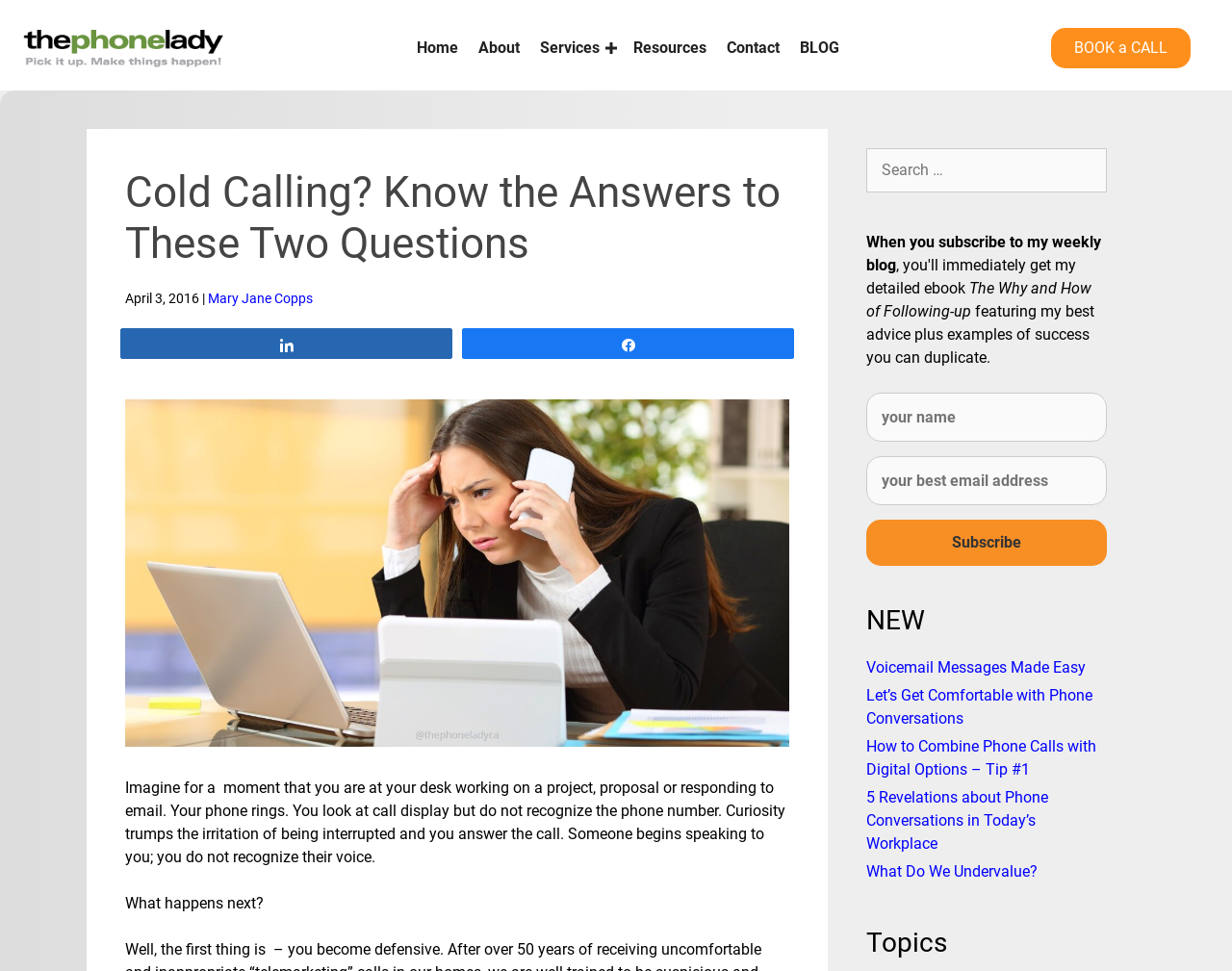Find the headline of the webpage and generate its text content.

Cold Calling? Know the Answers to These Two Questions